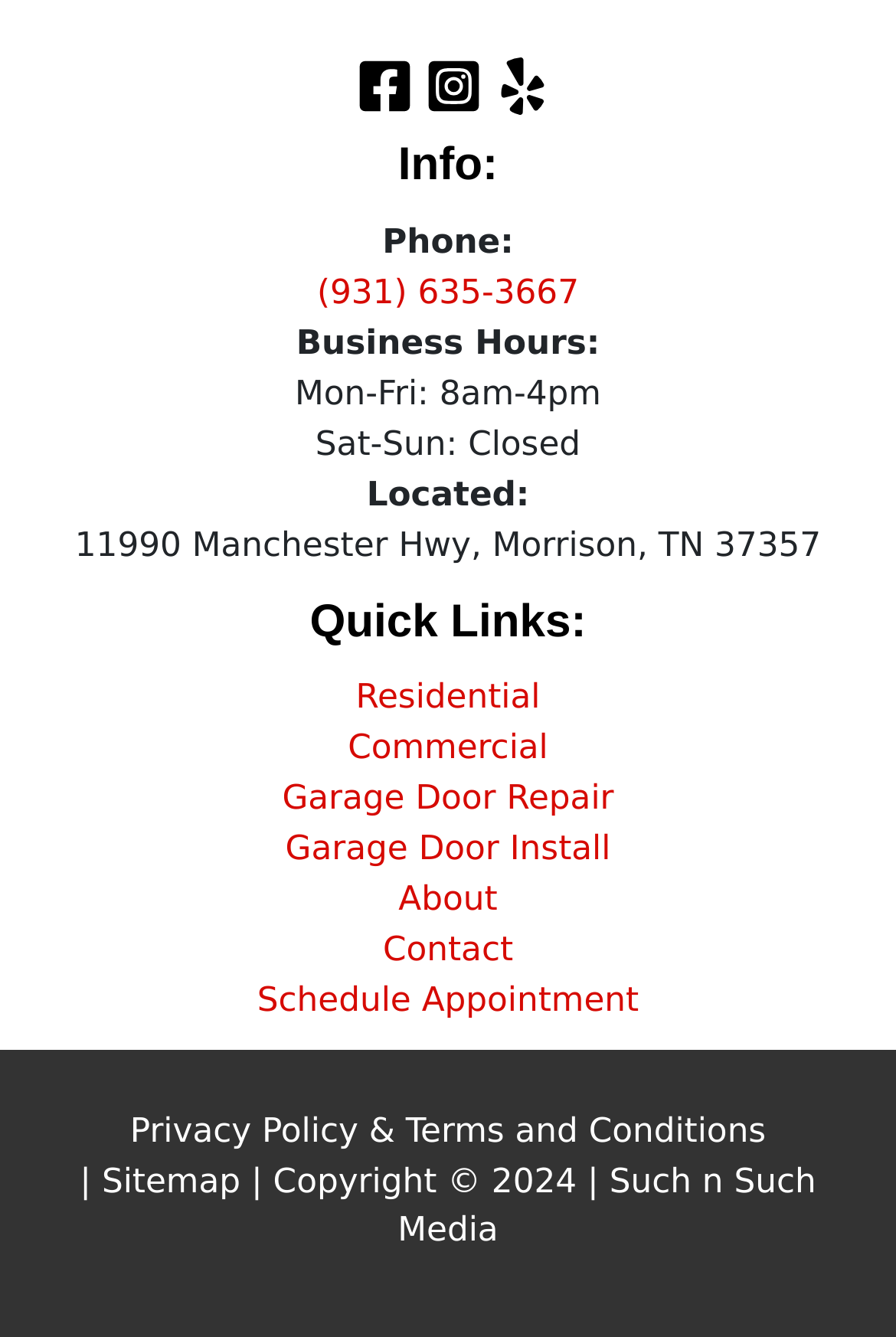Point out the bounding box coordinates of the section to click in order to follow this instruction: "Visit the sitemap".

[0.114, 0.869, 0.268, 0.898]